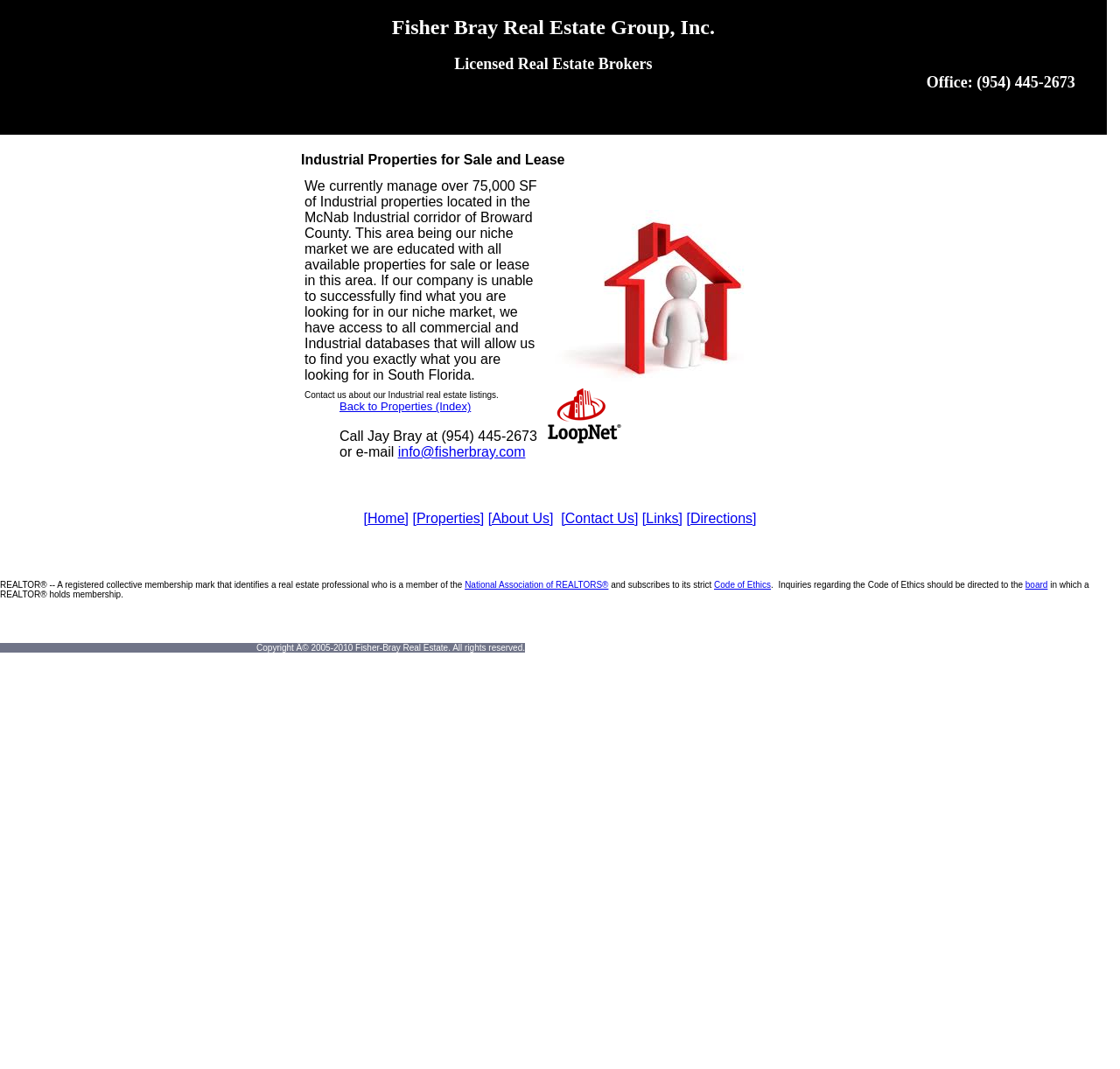Locate the UI element described by [Contact Us] and provide its bounding box coordinates. Use the format (top-left x, top-left y, bottom-right x, bottom-right y) with all values as floating point numbers between 0 and 1.

[0.501, 0.478, 0.57, 0.492]